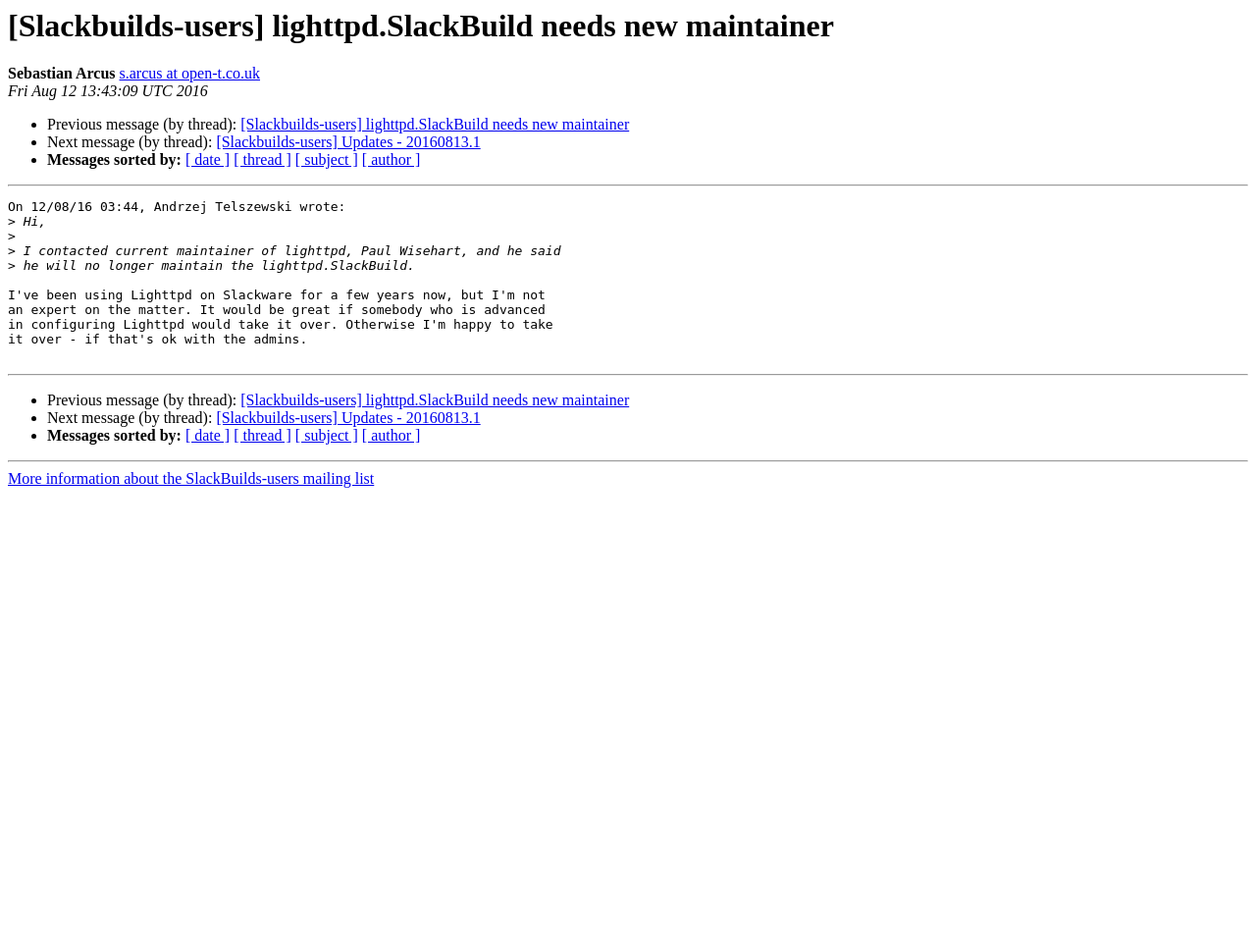What is the subject of the message?
Based on the image content, provide your answer in one word or a short phrase.

lighttpd.SlackBuild needs new maintainer